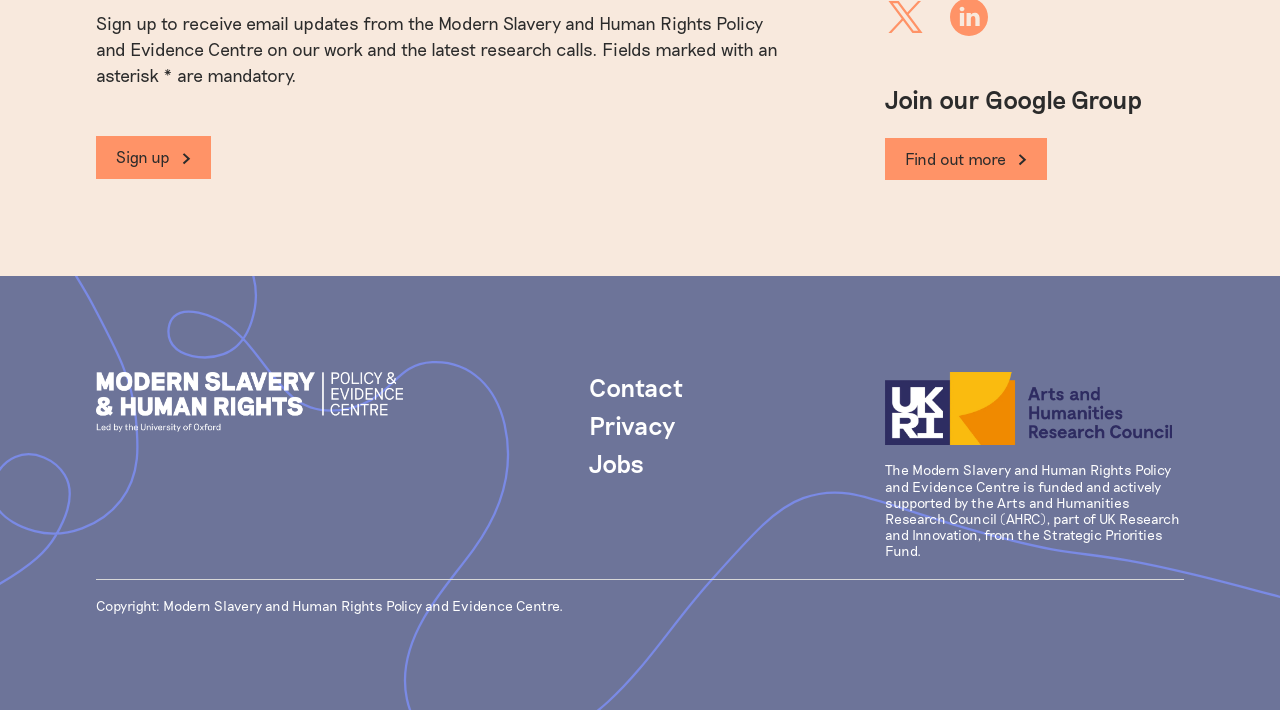Locate the bounding box coordinates of the clickable element to fulfill the following instruction: "Join the Google Group". Provide the coordinates as four float numbers between 0 and 1 in the format [left, top, right, bottom].

[0.692, 0.118, 0.925, 0.16]